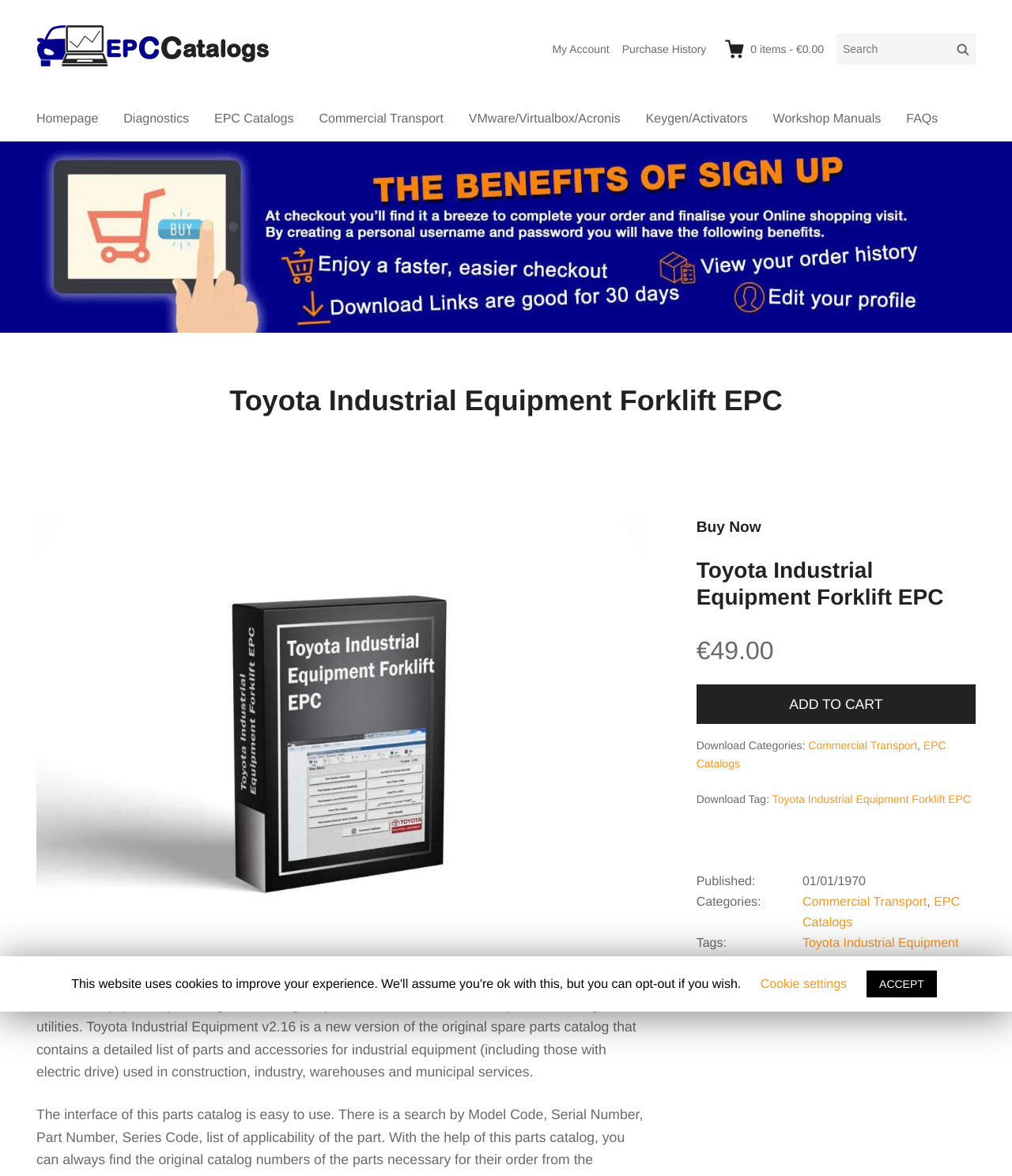What can you do with the search box?
Based on the image, answer the question with as much detail as possible.

I found the answer by looking at the search box element on the webpage, which has a placeholder text 'Search for:' and a search button next to it. This suggests that you can use the search box to search for parts or accessories in the catalog.